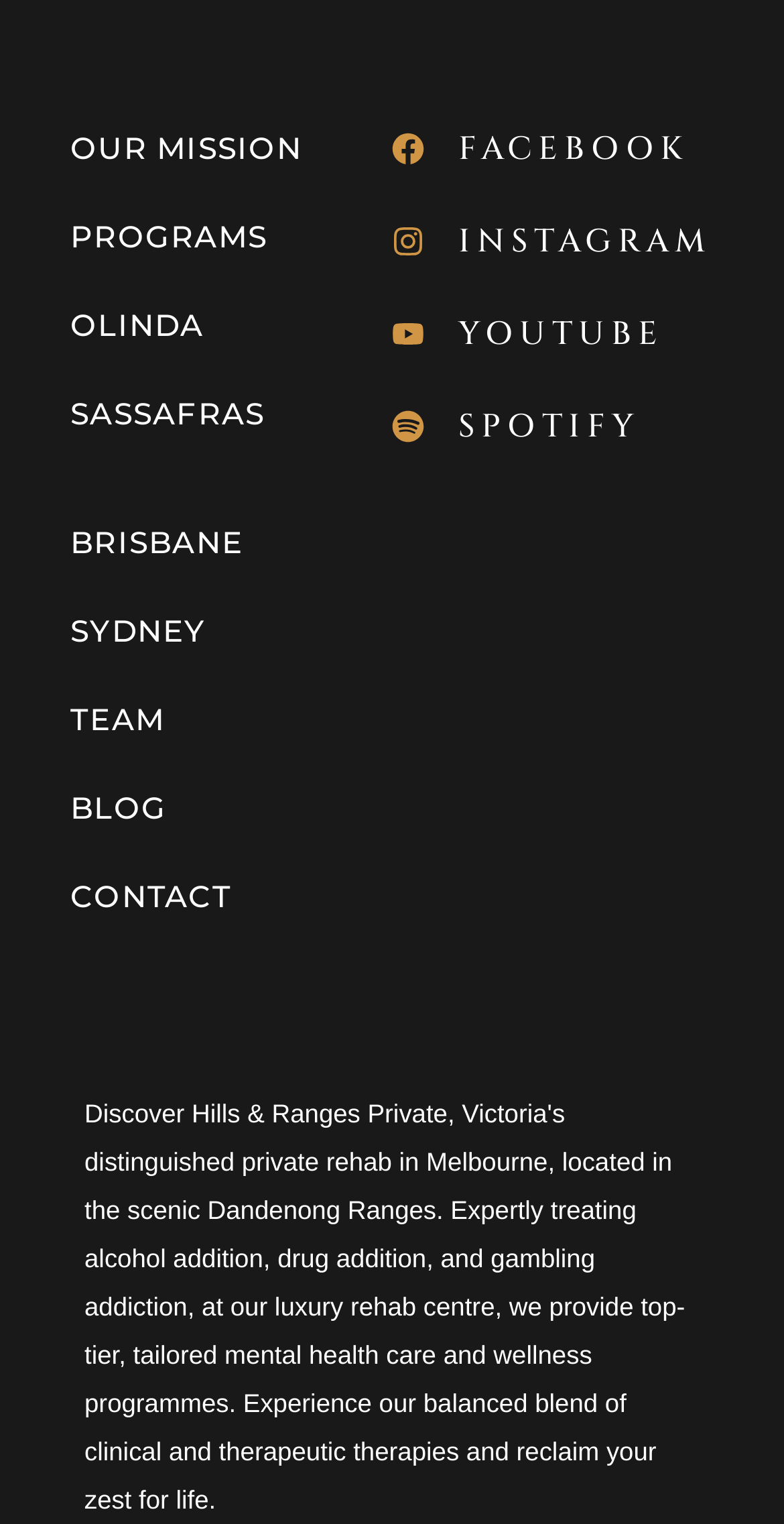Please identify the bounding box coordinates of the clickable element to fulfill the following instruction: "Explore programs". The coordinates should be four float numbers between 0 and 1, i.e., [left, top, right, bottom].

[0.09, 0.127, 0.5, 0.185]